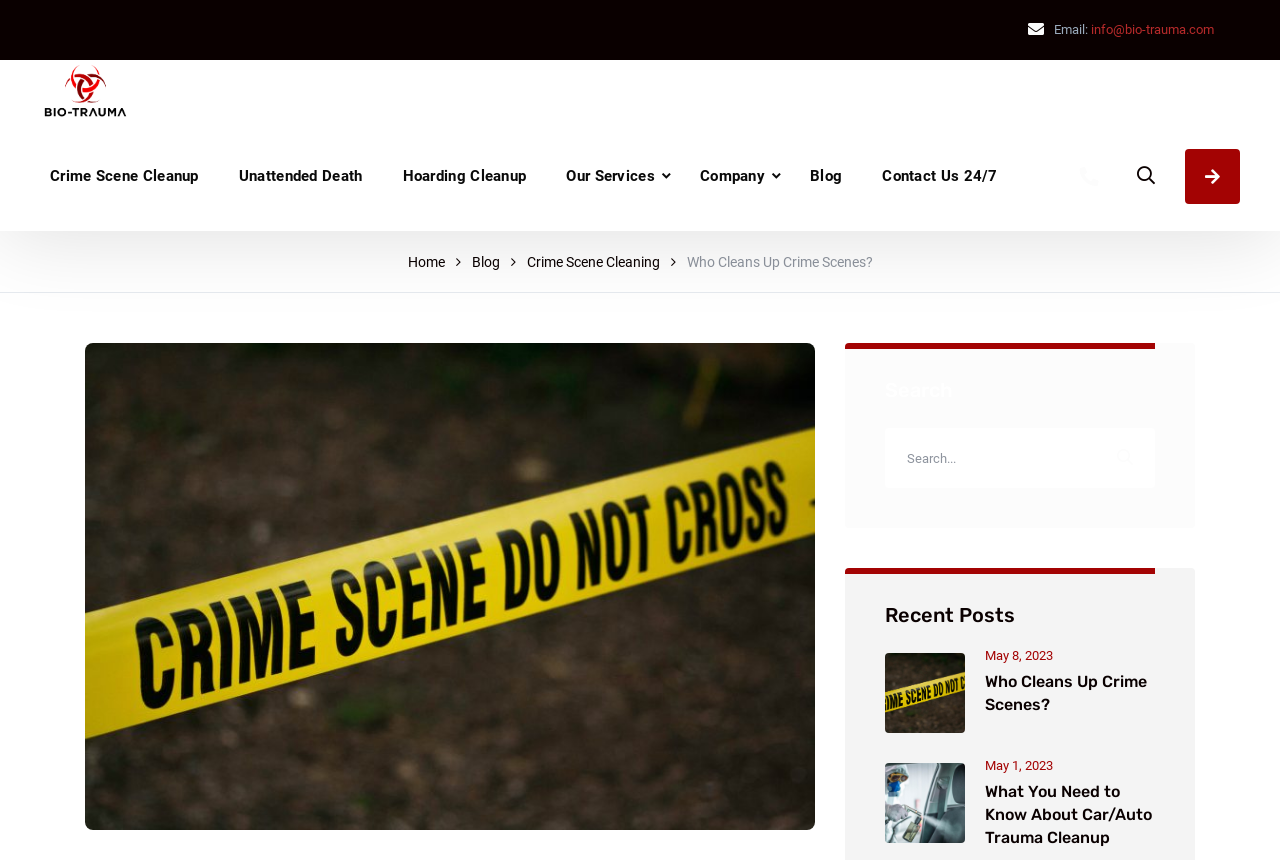Respond concisely with one word or phrase to the following query:
What is the company name?

Bio-Trauma